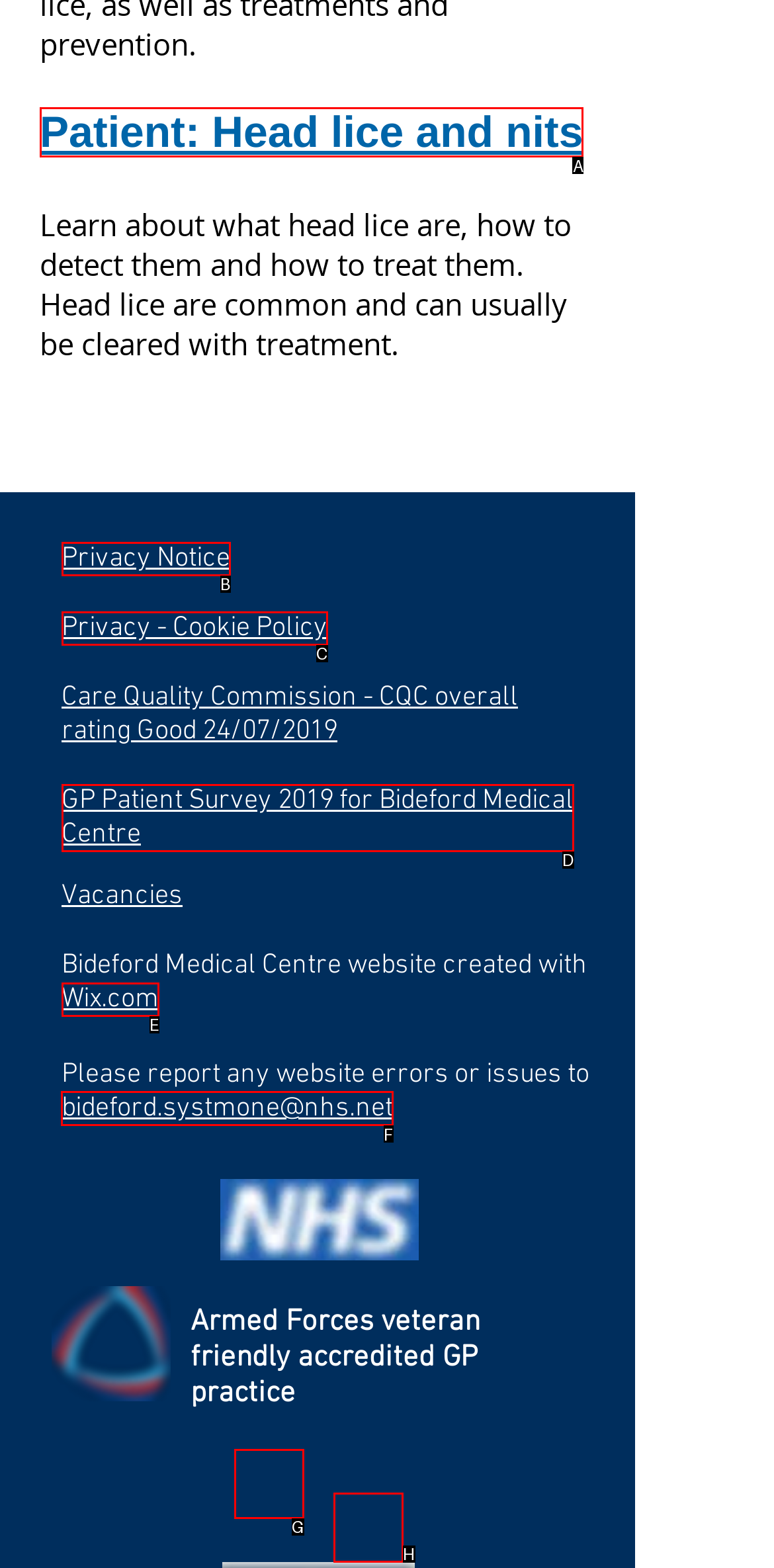Tell me which one HTML element I should click to complete the following task: Contact via email Answer with the option's letter from the given choices directly.

F